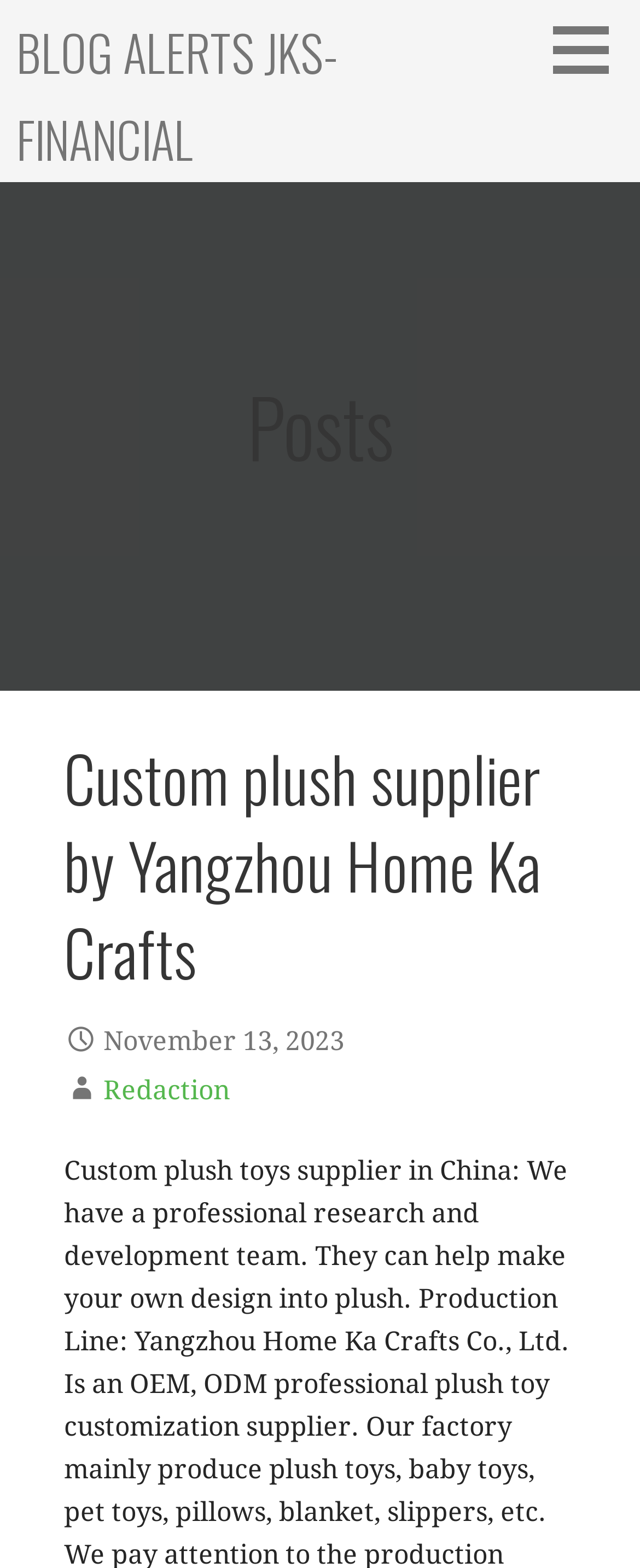Given the content of the image, can you provide a detailed answer to the question?
What is the name of the company mentioned on the webpage?

I found the name of the company by looking at the title of the blog, which is 'Custom plush supplier by Yangzhou Home Ka Crafts', and also the company name is explicitly mentioned.